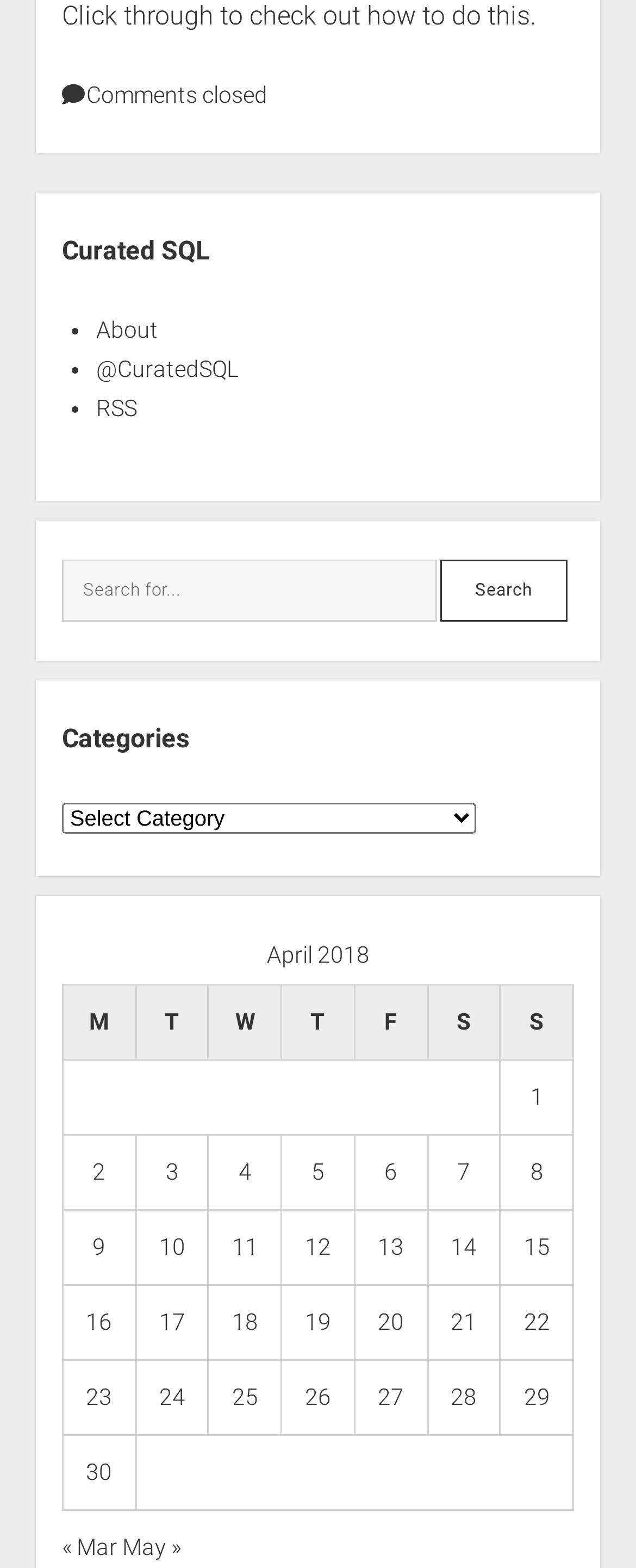Determine the bounding box coordinates in the format (top-left x, top-left y, bottom-right x, bottom-right y). Ensure all values are floating point numbers between 0 and 1. Identify the bounding box of the UI element described by: 11

[0.365, 0.787, 0.406, 0.803]